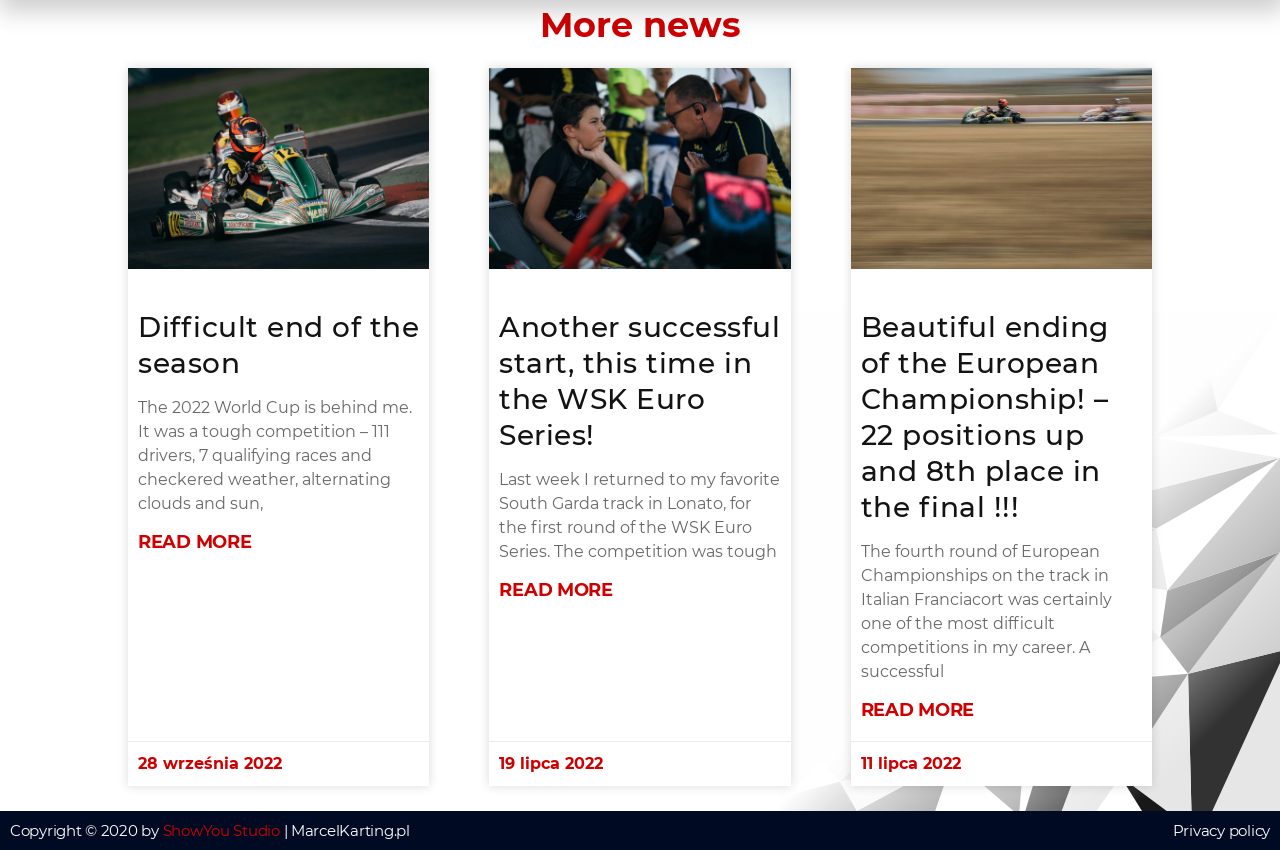Given the element description "Difficult end of the season", identify the bounding box of the corresponding UI element.

[0.108, 0.364, 0.328, 0.447]